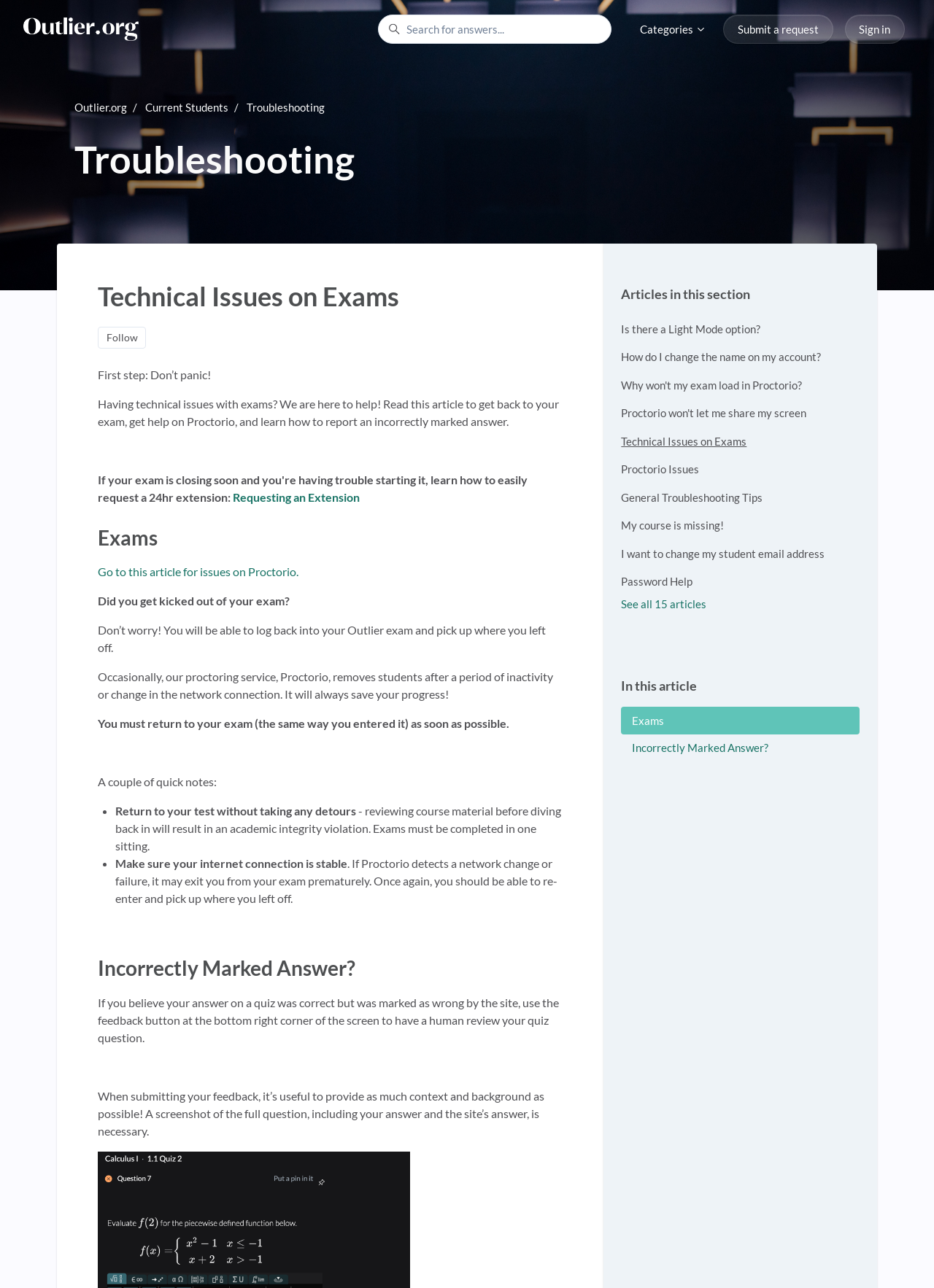What is the first step when having technical issues with exams?
Refer to the image and provide a concise answer in one word or phrase.

Don’t panic!